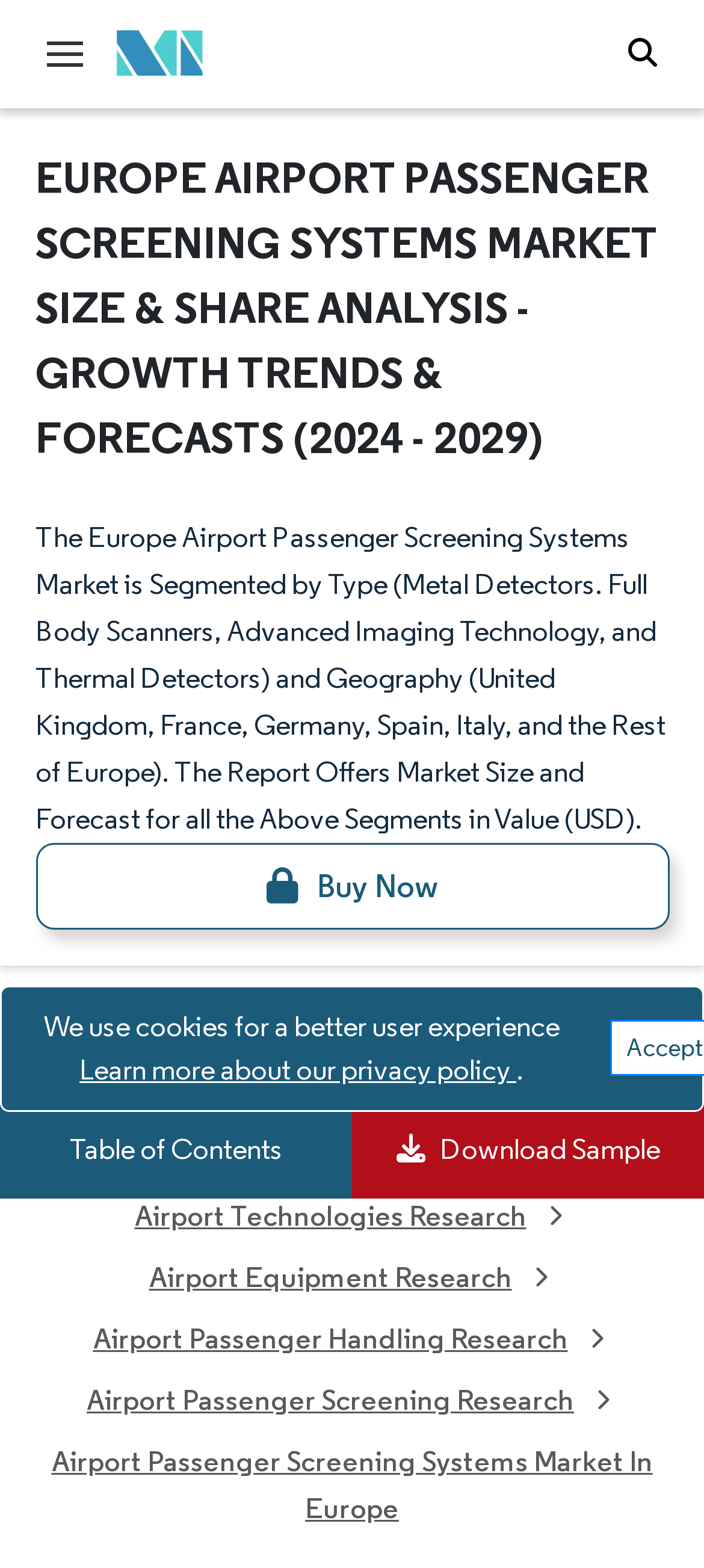Identify the bounding box for the described UI element: "parent_node: SUBMIT name="email_value" placeholder="Business Email"".

[0.872, 0.707, 0.928, 0.751]